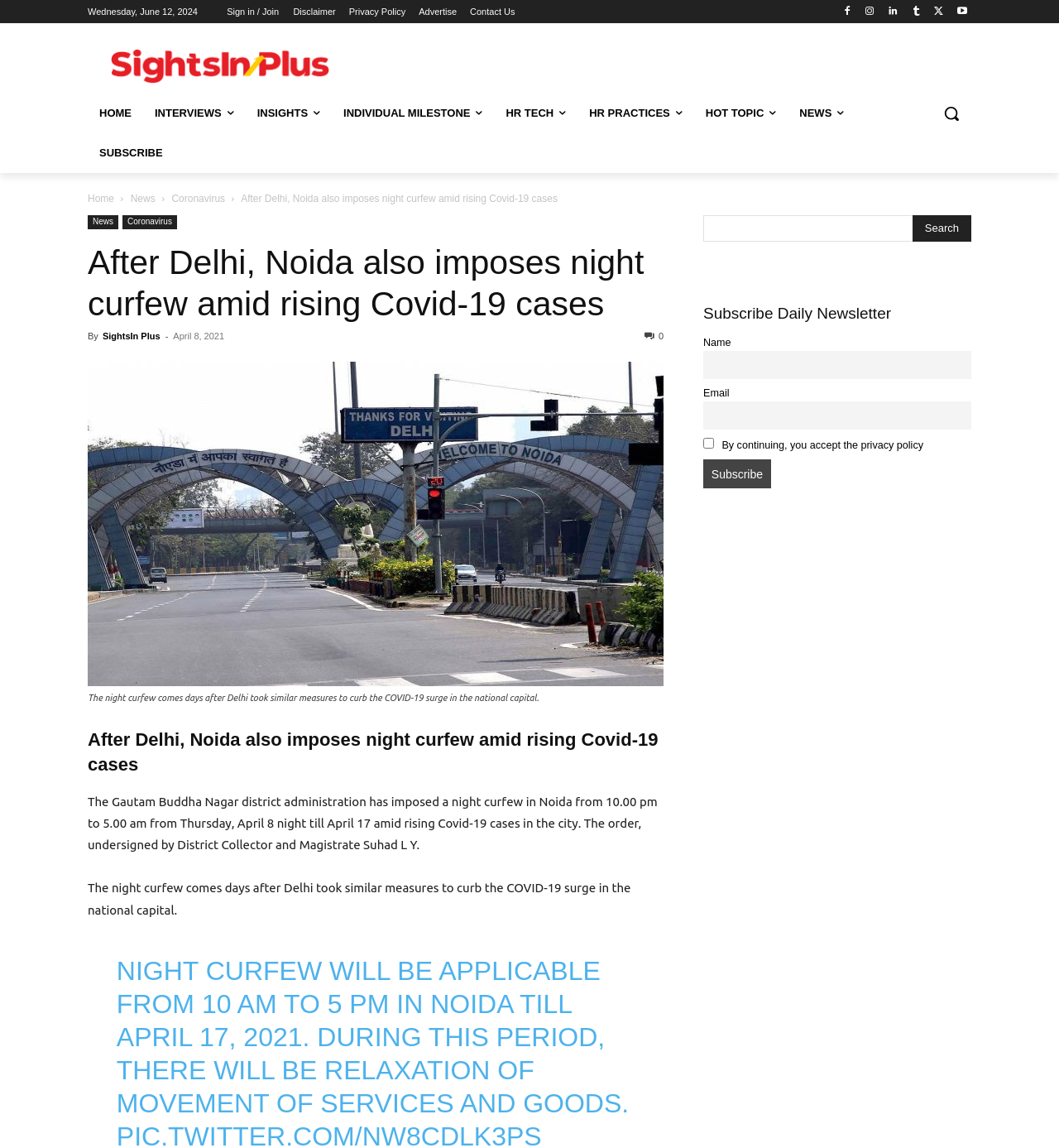Please specify the bounding box coordinates of the region to click in order to perform the following instruction: "Search for something".

[0.88, 0.082, 0.917, 0.116]